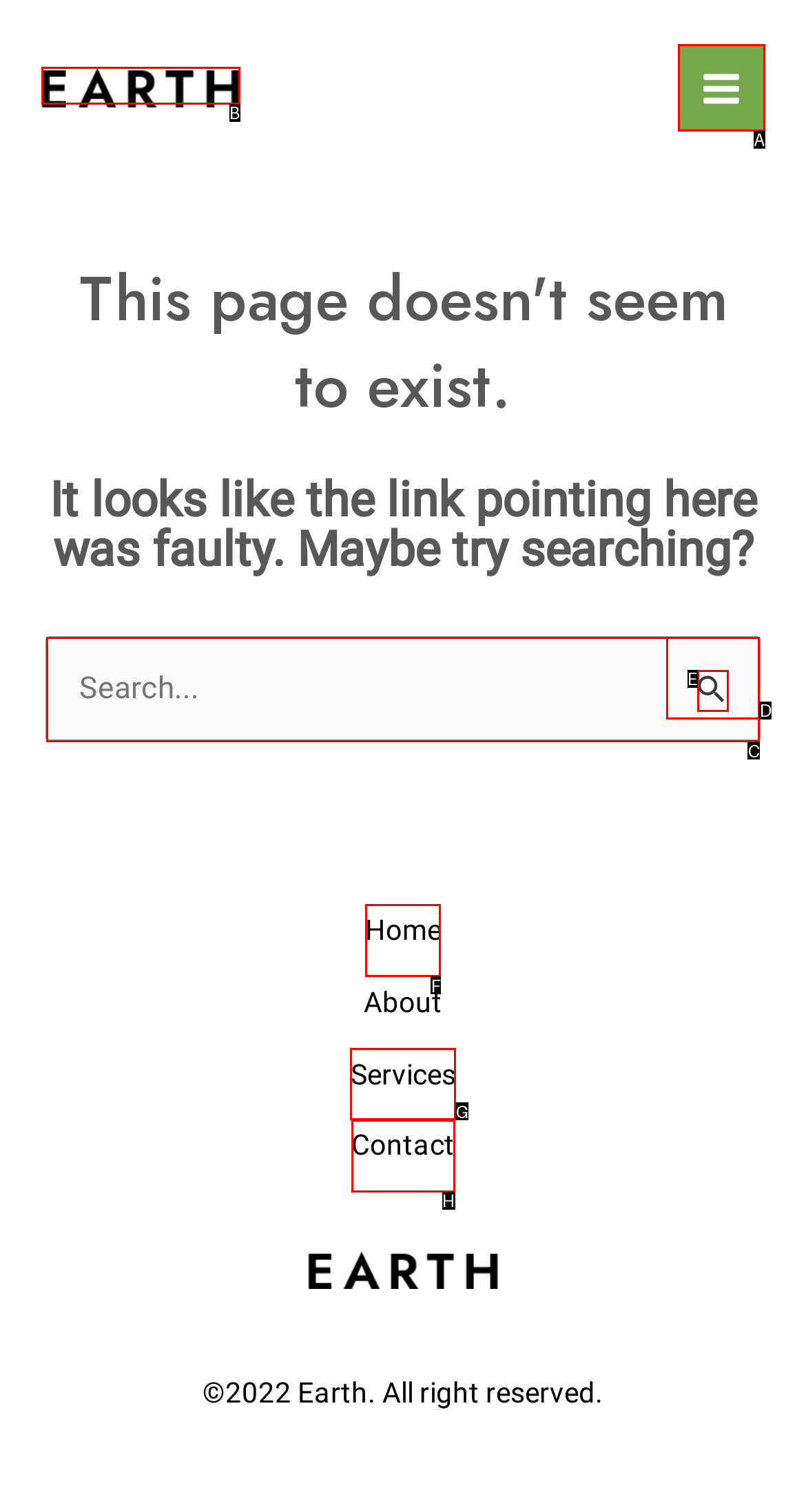Identify the letter of the option to click in order to go to home page. Answer with the letter directly.

F